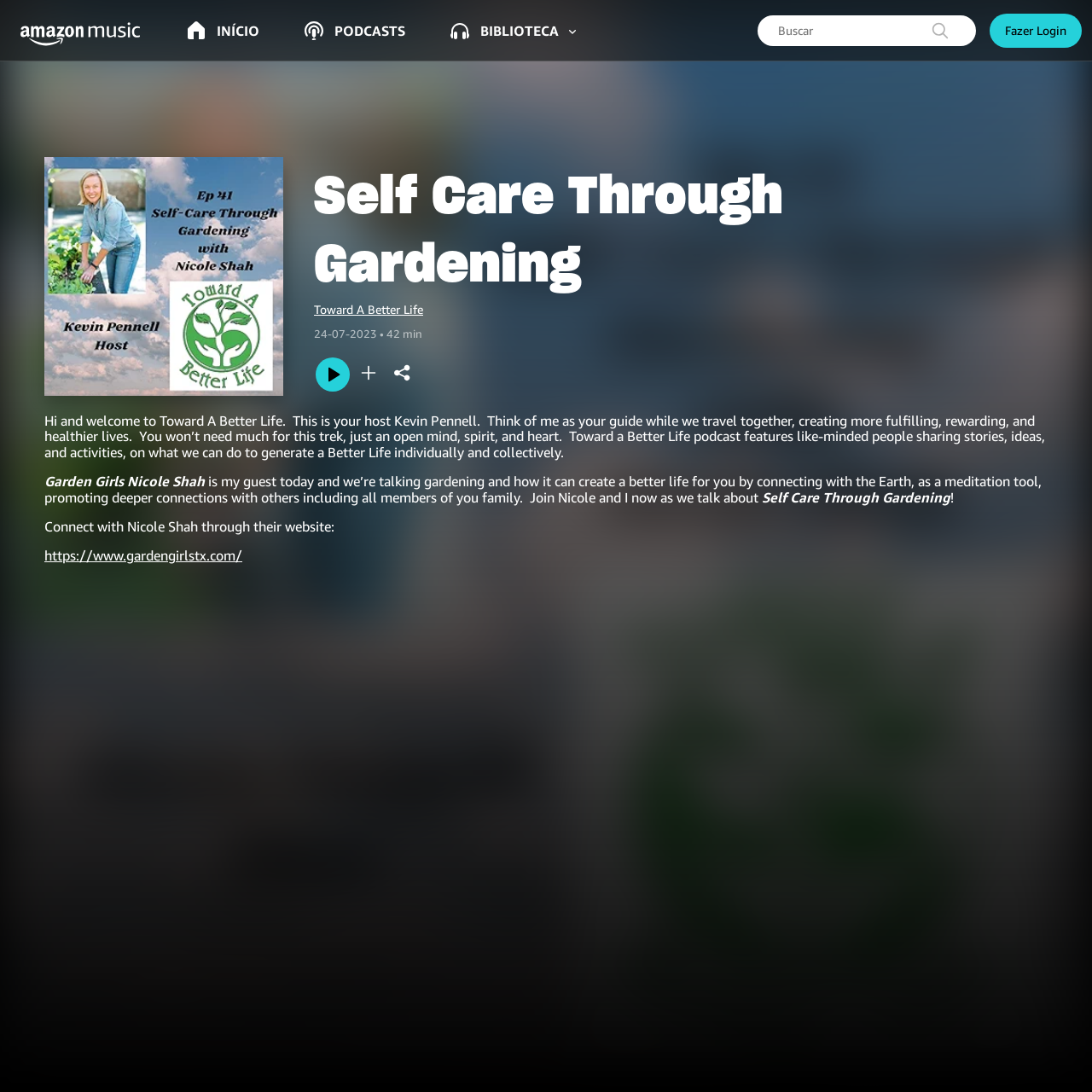Elaborate on the webpage's design and content in a detailed caption.

The webpage is titled "Self Care Through Gardening | Toward A Better Life Episódio na Amazon Music" and appears to be a podcast episode page. At the top, there is a navigation menu with buttons for "INÍCIO", "PODCASTS", and "BIBLIOTECA", each accompanied by an image. To the right of these buttons is a search box labeled "Buscar".

Below the navigation menu, there is a large heading that displays the episode title, "Self Care Through Gardening Toward A Better Life", along with the date and duration of the episode. This heading is accompanied by an image.

The main content of the page is a description of the episode, which includes a welcome message from the host, Kevin Pennell, and an introduction to the guest, Nicole Shah. The text describes the topic of the episode, which is gardening as a form of self-care and meditation.

There are several buttons and links on the page, including a "Reproduzir" (play) button, an "Adicionar à playlist de episódios" (add to episode playlist) button, and a "Compartilhar este episódio" (share this episode) button. There is also a link to Nicole Shah's website.

The page has a clean and organized layout, with clear headings and concise text. There are several images scattered throughout the page, including icons for the navigation menu buttons and an image accompanying the episode heading.